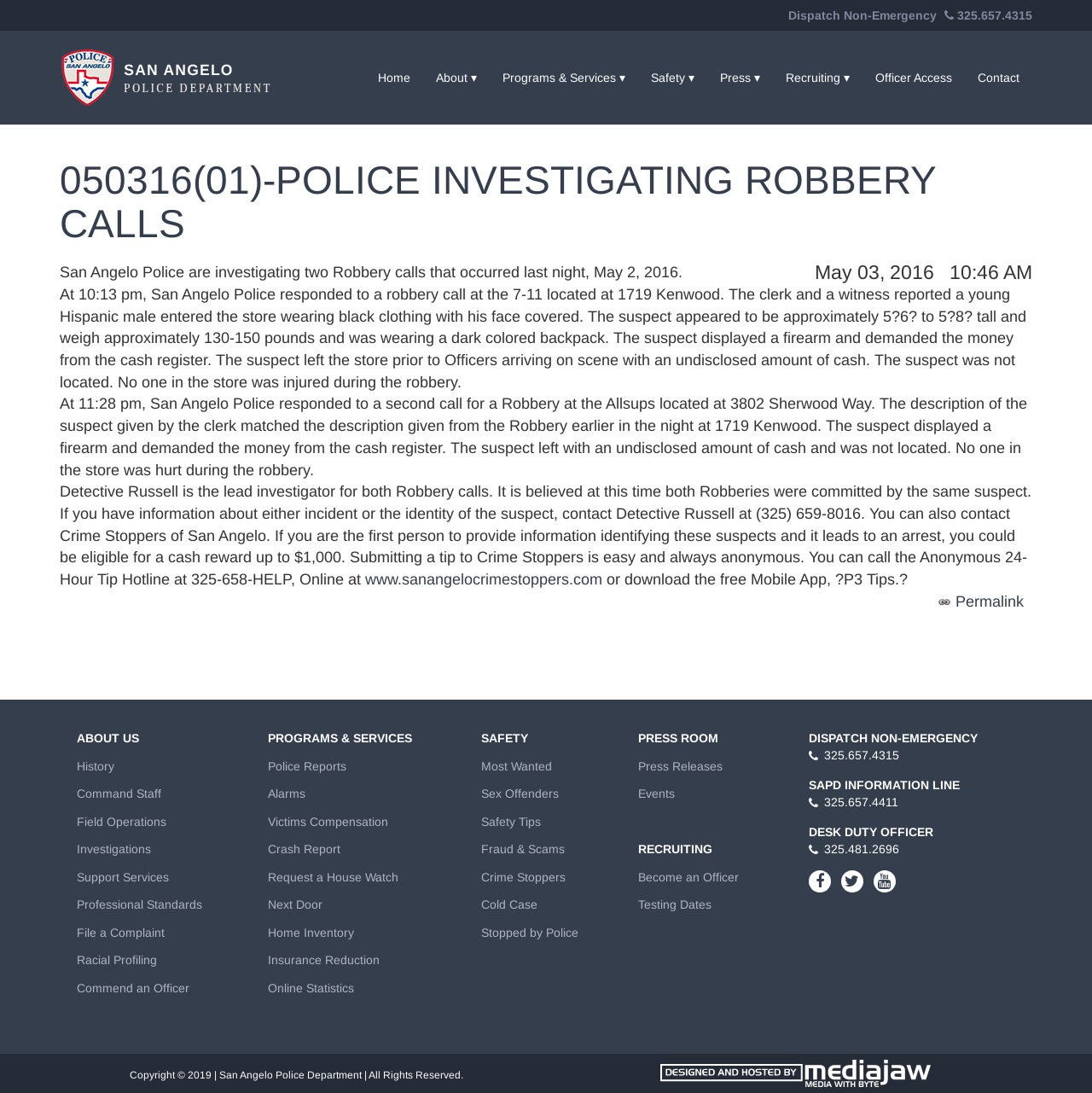What is the purpose of the 'Next Door' link?
Based on the visual information, provide a detailed and comprehensive answer.

I found the link 'Next Door' under the 'PROGRAMS & SERVICES' section, but the webpage does not provide a clear description of its purpose.